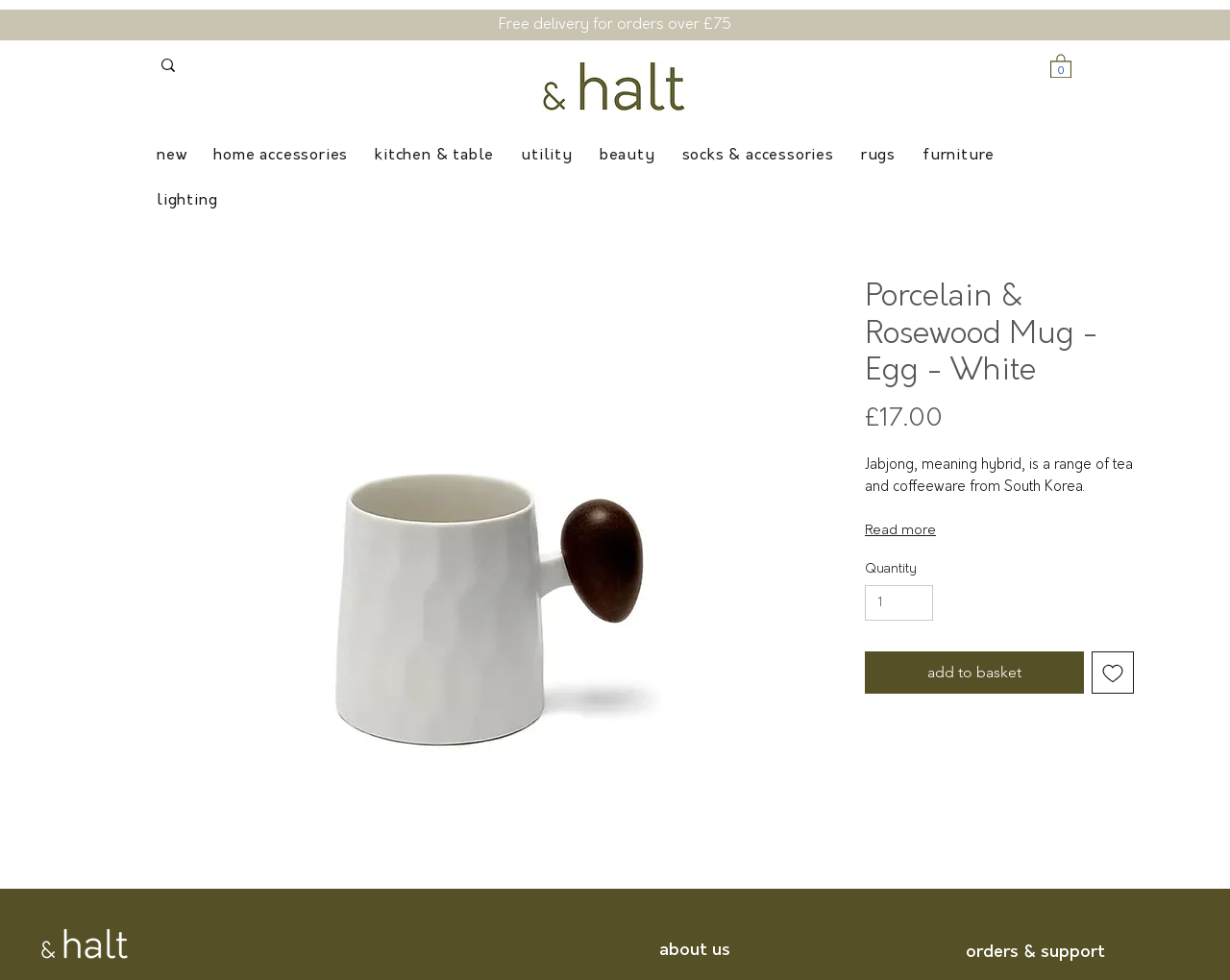Identify the bounding box coordinates for the element you need to click to achieve the following task: "View cart". Provide the bounding box coordinates as four float numbers between 0 and 1, in the form [left, top, right, bottom].

[0.854, 0.054, 0.871, 0.08]